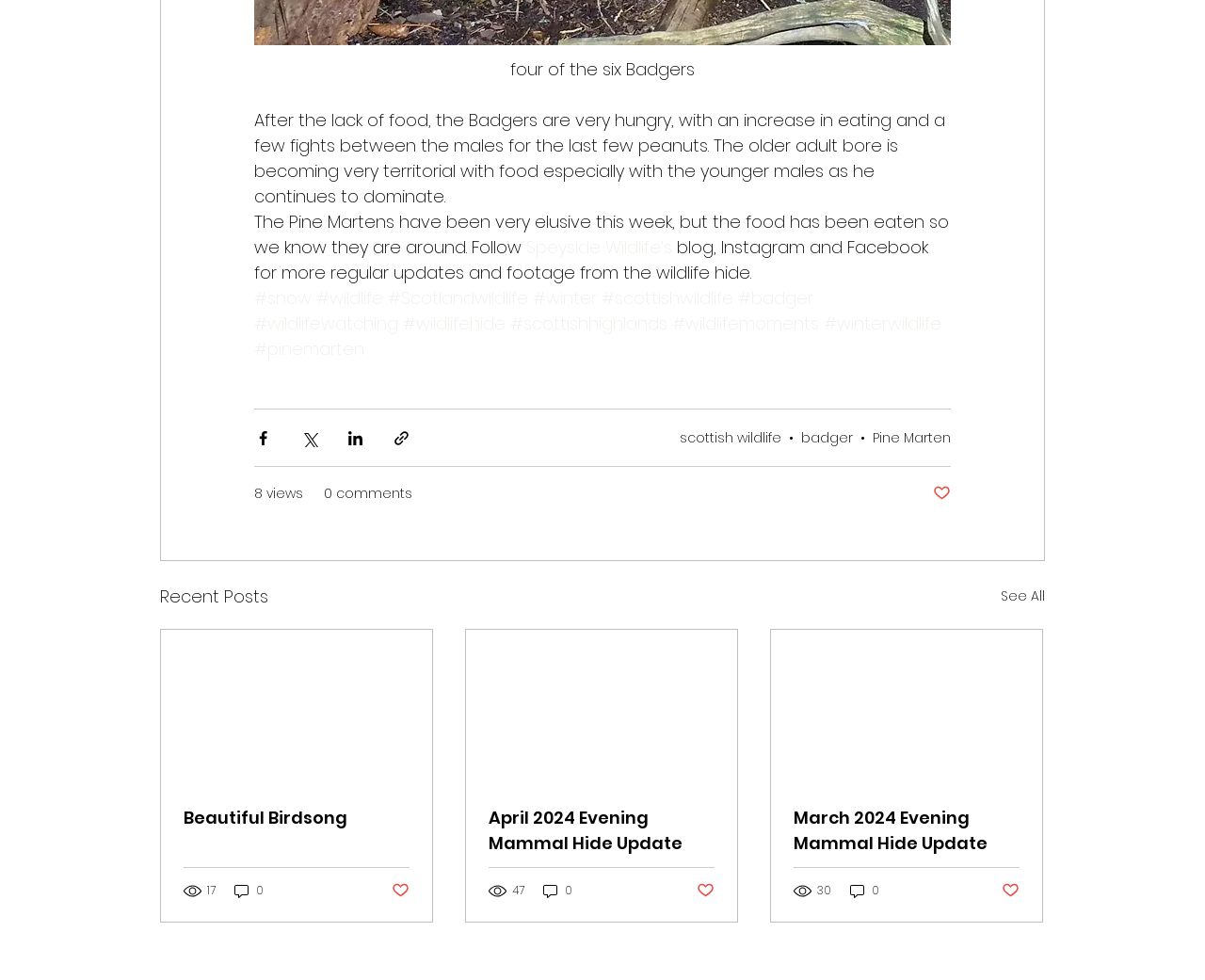What is the purpose of the buttons with Facebook, Twitter, and LinkedIn icons?
Answer the question with as much detail as you can, using the image as a reference.

The buttons with Facebook, Twitter, and LinkedIn icons are located below the text 'Follow Speyside Wildlife’s blog, Instagram and Facebook for more regular updates and footage from the wildlife hide.' This suggests that the purpose of these buttons is to allow users to share the content via social media platforms.